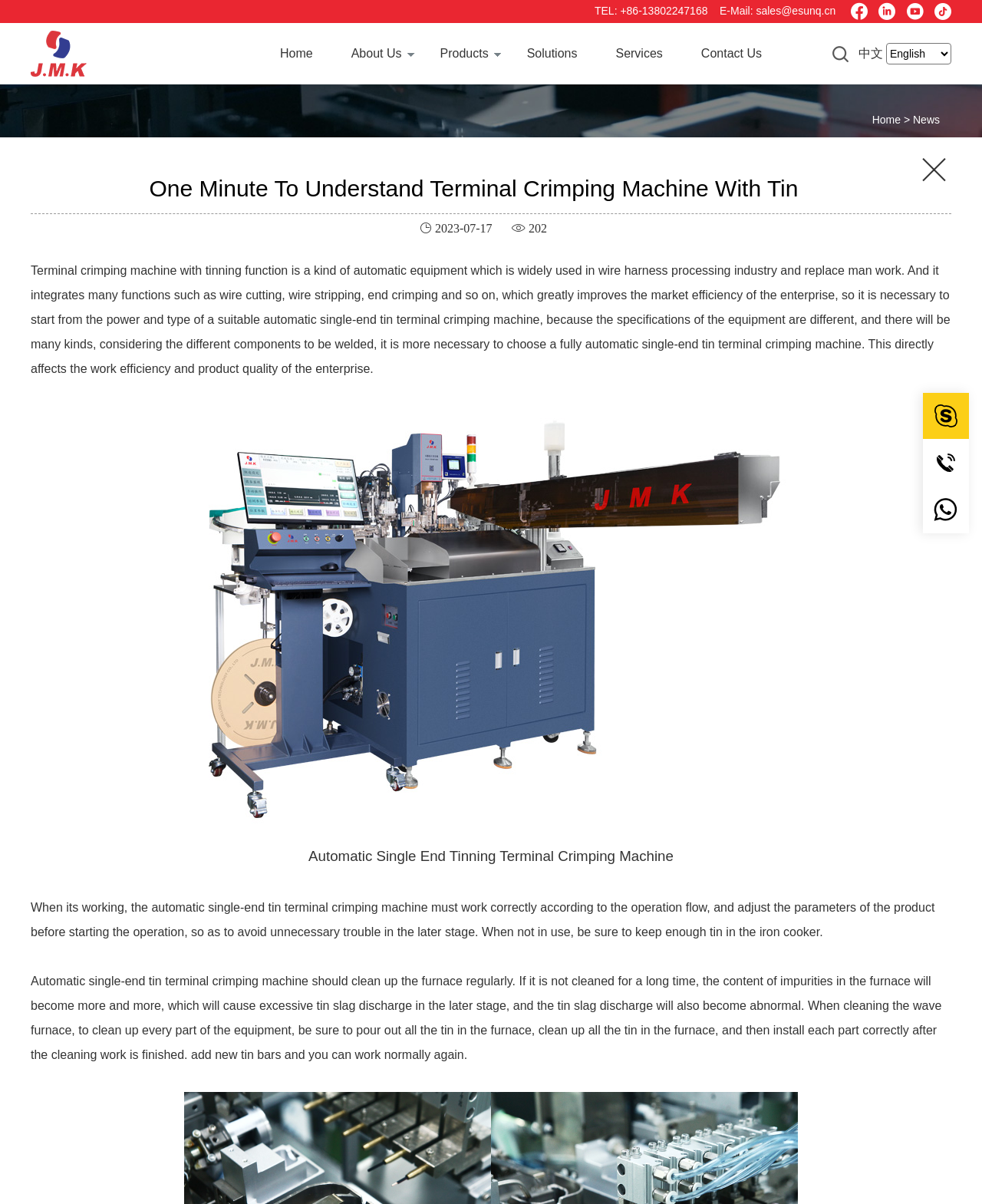Please answer the following question using a single word or phrase: 
What is the main function of the terminal crimping machine?

Wire harness processing